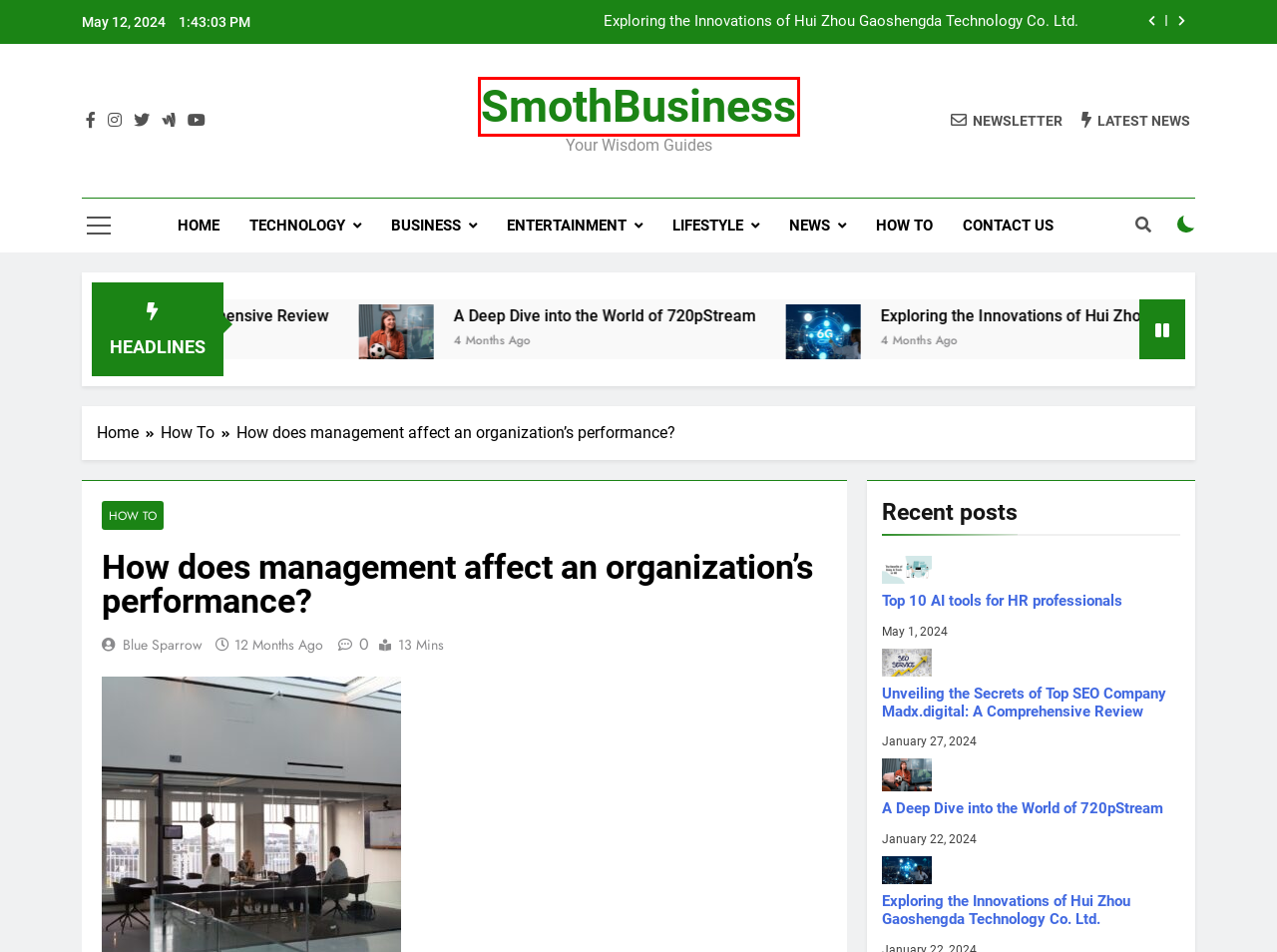You are given a screenshot of a webpage with a red bounding box around an element. Choose the most fitting webpage description for the page that appears after clicking the element within the red bounding box. Here are the candidates:
A. News - SmothBusiness
B. SmothBusiness - Your Wisdom Guides
C. Technology - SmothBusiness
D. How To - SmothBusiness
E. Unveiling the Secrets of Top SEO Company Madx.digital: A Comprehensive Review - SmothBusiness
F. A Deep Dive into the World of 720pStream
G. Contact Us
H. Lifestyle - SmothBusiness

B